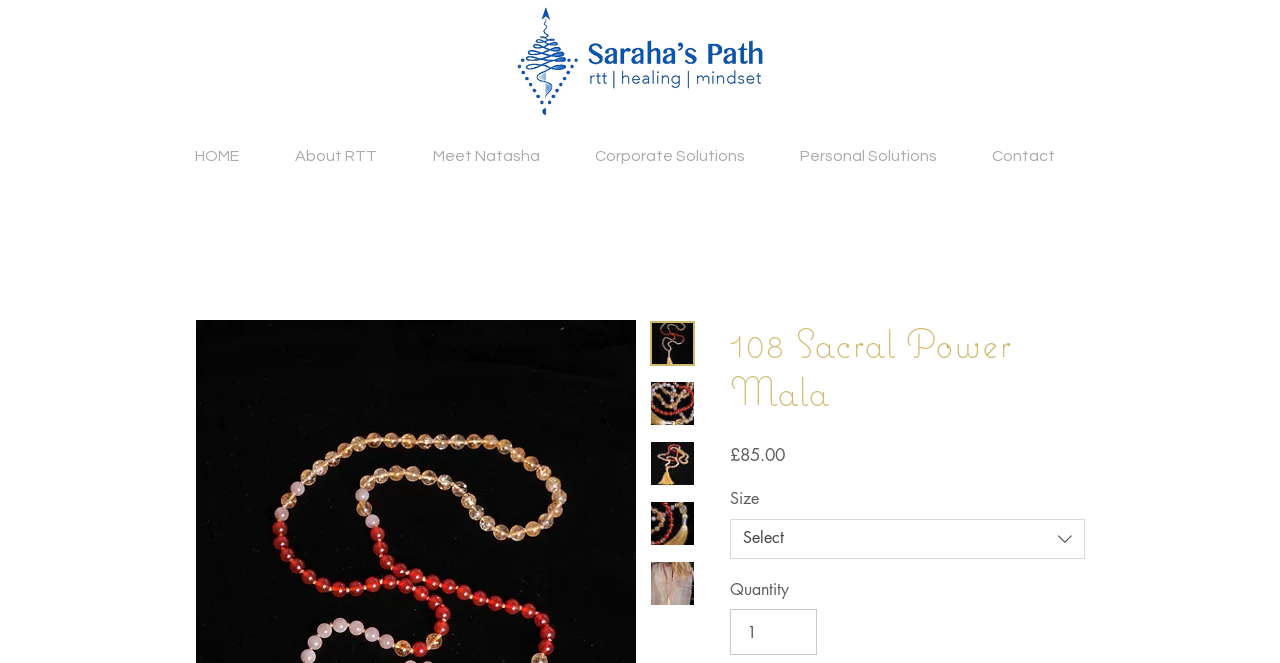Find the bounding box coordinates for the element that must be clicked to complete the instruction: "Change quantity". The coordinates should be four float numbers between 0 and 1, indicated as [left, top, right, bottom].

[0.57, 0.919, 0.638, 0.988]